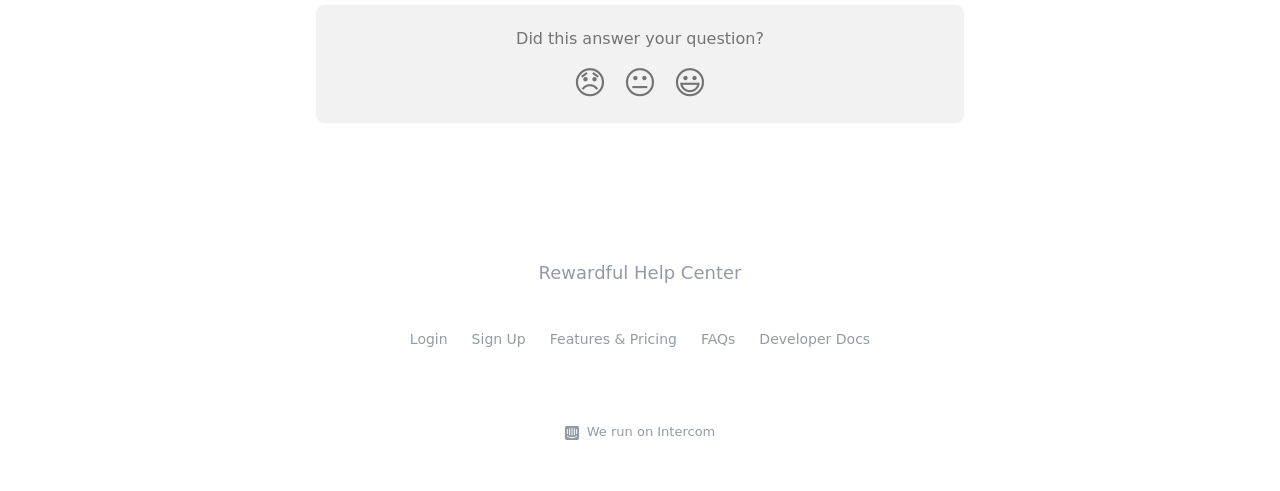Determine the bounding box coordinates for the element that should be clicked to follow this instruction: "Click the Disappointed Reaction button". The coordinates should be given as four float numbers between 0 and 1, in the format [left, top, right, bottom].

[0.441, 0.114, 0.48, 0.226]